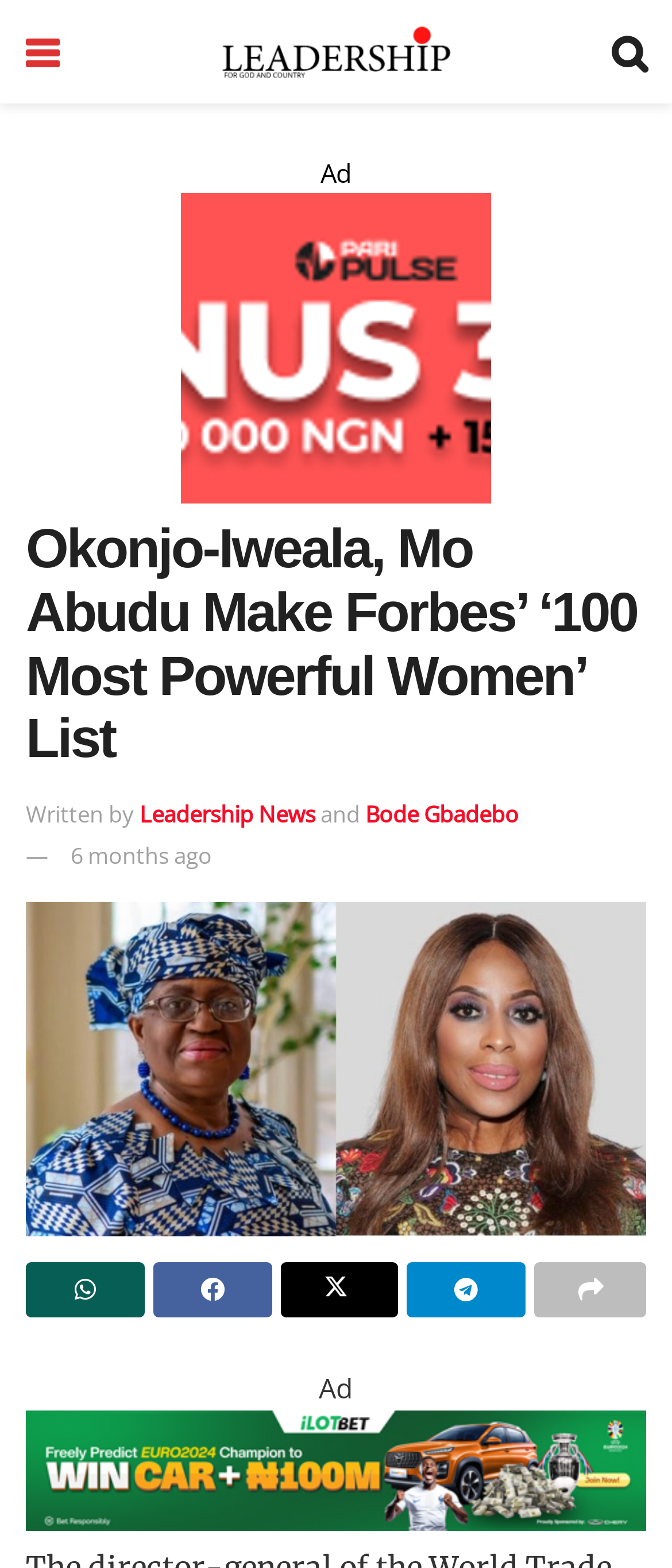Can you find and provide the main heading text of this webpage?

Okonjo-Iweala, Mo Abudu Make Forbes’ ‘100 Most Powerful Women’ List